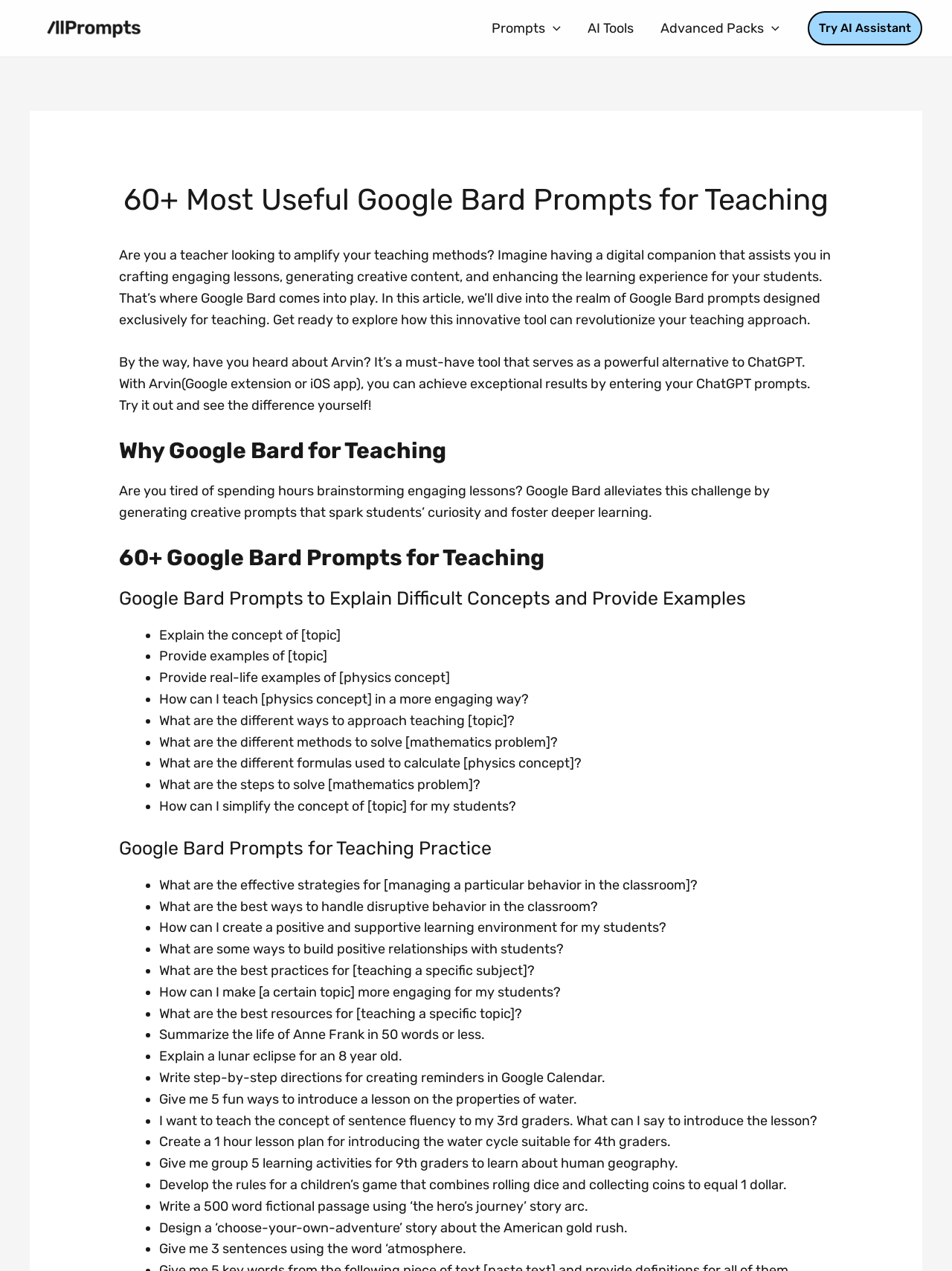What is the purpose of Google Bard prompts for teaching?
Using the image as a reference, deliver a detailed and thorough answer to the question.

The webpage suggests that Google Bard prompts are designed to help teachers amplify their teaching methods, craft engaging lessons, and enhance the learning experience for their students. The prompts aim to inspire creativity in classrooms and make teaching more effective.